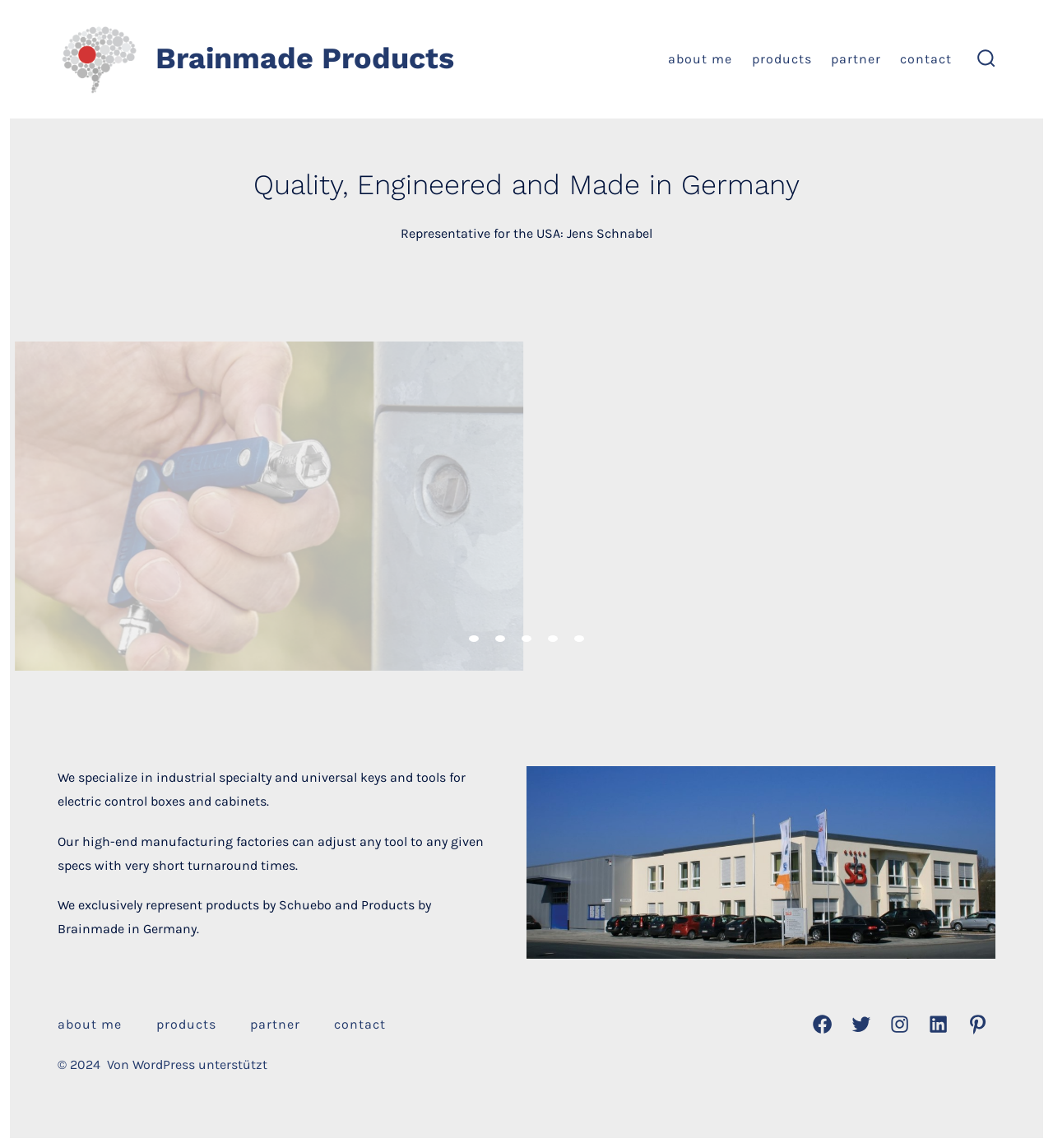Provide the bounding box coordinates of the area you need to click to execute the following instruction: "open Facebook in a new tab".

[0.764, 0.877, 0.798, 0.907]